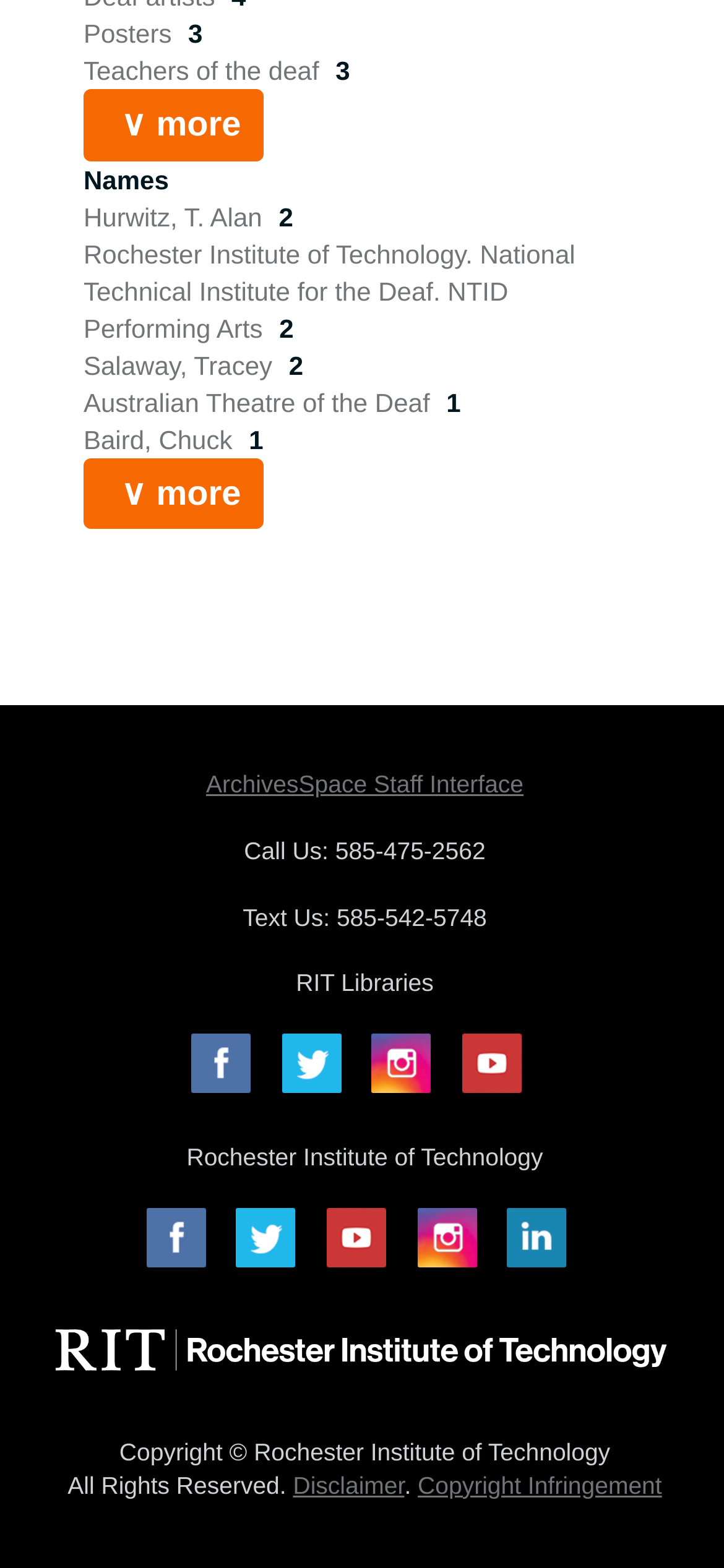Please provide the bounding box coordinates in the format (top-left x, top-left y, bottom-right x, bottom-right y). Remember, all values are floating point numbers between 0 and 1. What is the bounding box coordinate of the region described as: Baird, Chuck

[0.115, 0.271, 0.331, 0.29]